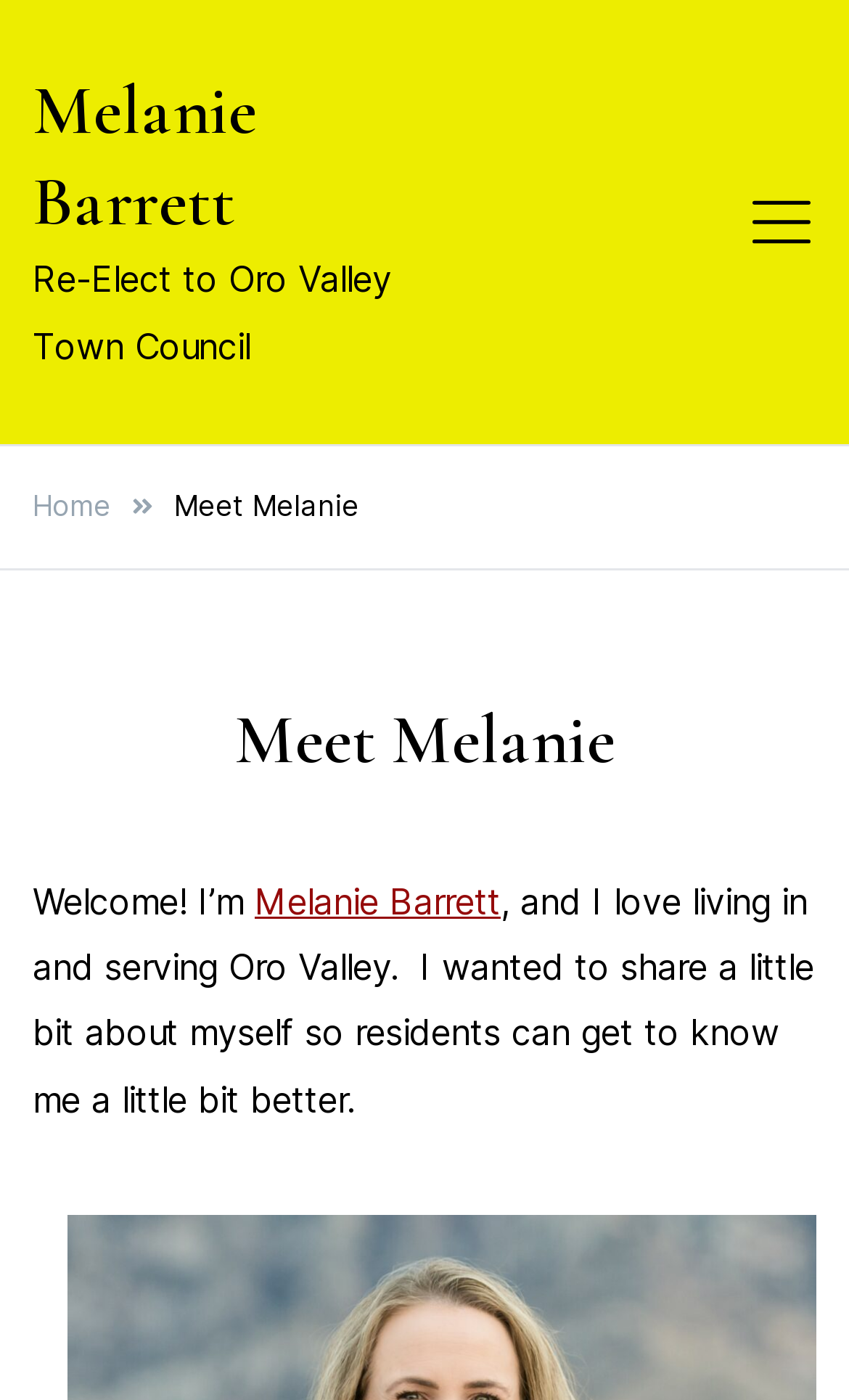Identify and provide the bounding box for the element described by: "Melanie Barrett".

[0.038, 0.048, 0.303, 0.174]